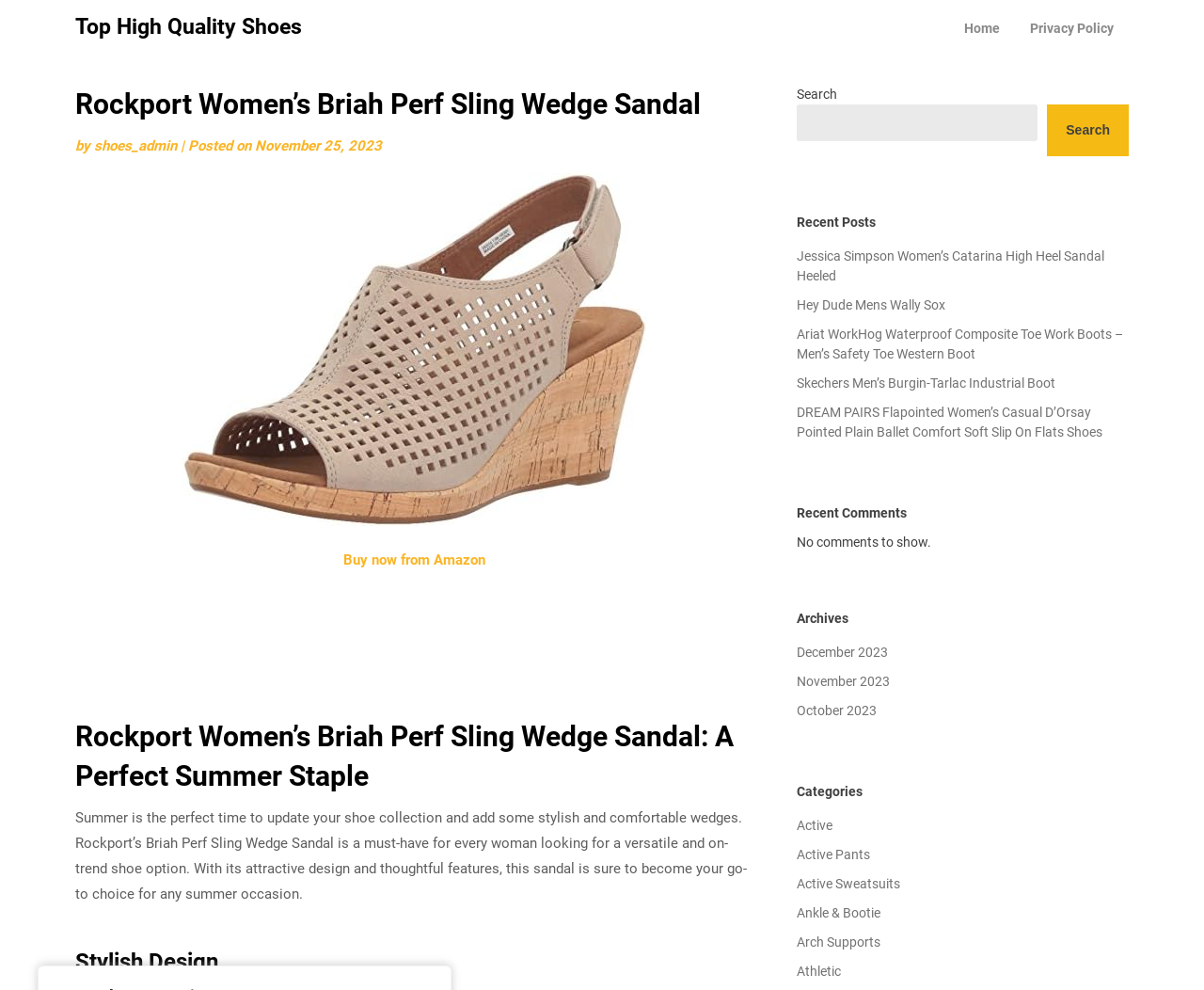Highlight the bounding box coordinates of the element that should be clicked to carry out the following instruction: "Read the 'Rockport Women’s Briah Perf Sling Wedge Sandal' article". The coordinates must be given as four float numbers ranging from 0 to 1, i.e., [left, top, right, bottom].

[0.062, 0.175, 0.626, 0.532]